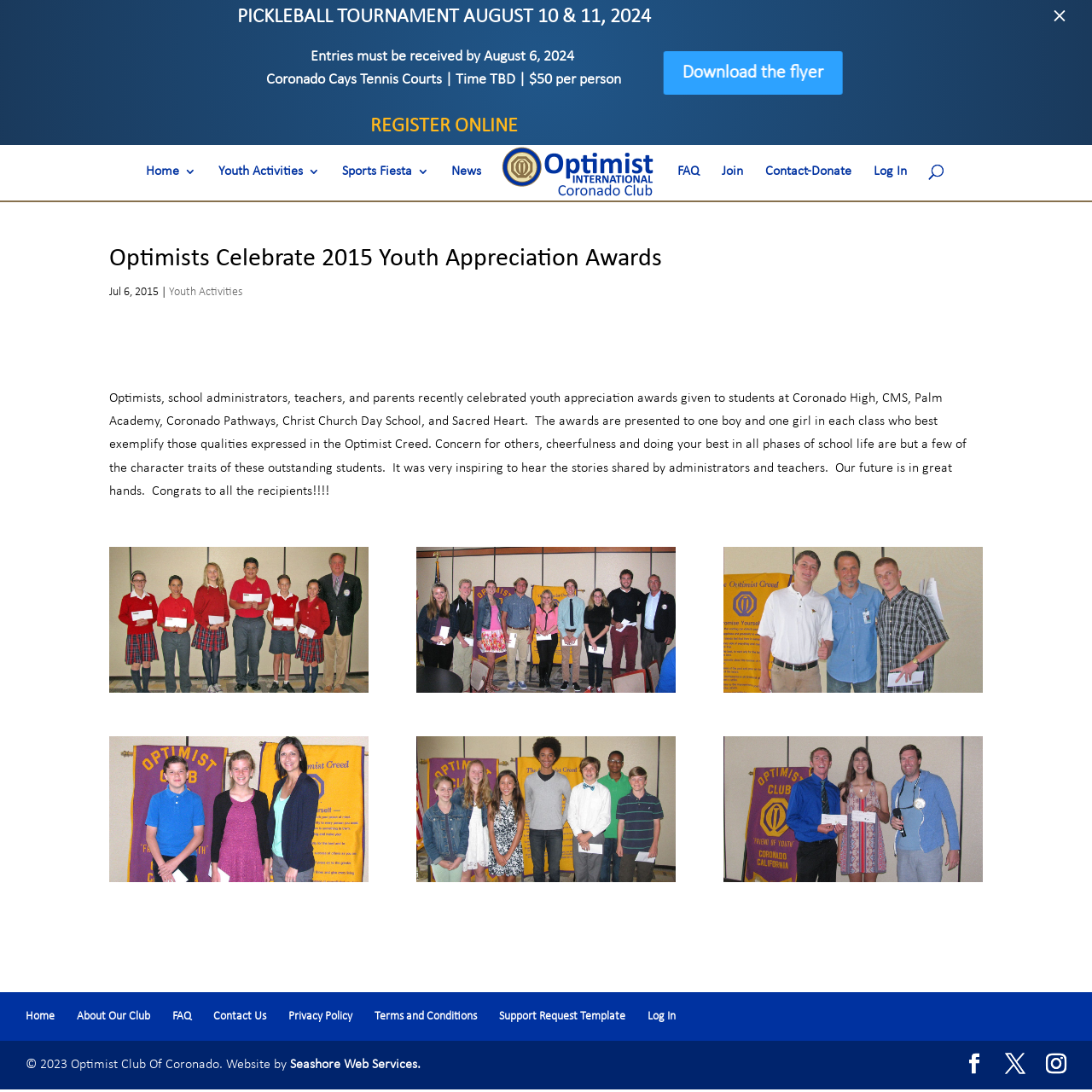Show me the bounding box coordinates of the clickable region to achieve the task as per the instruction: "Log In".

[0.8, 0.152, 0.83, 0.18]